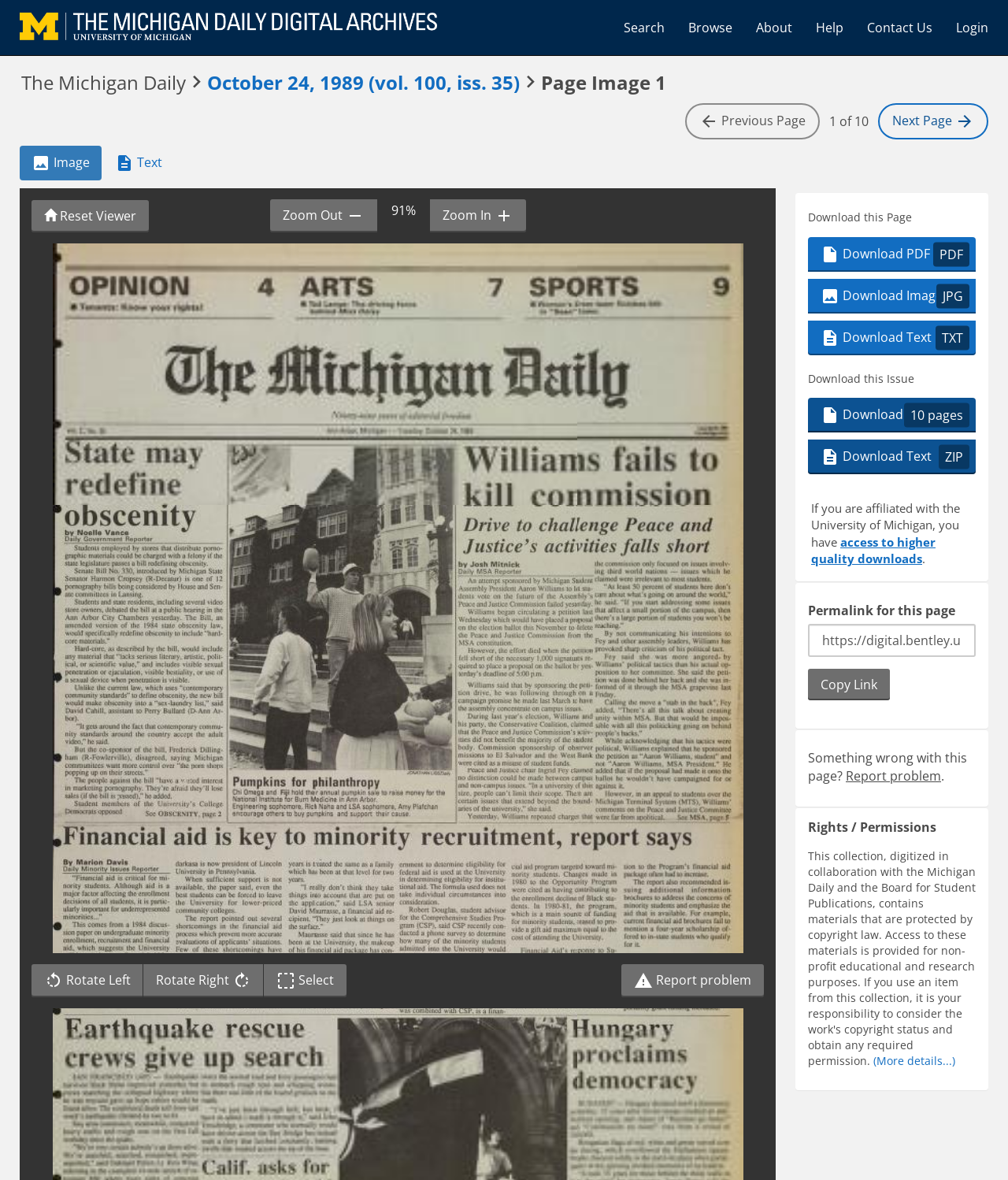Explain the webpage in detail, including its primary components.

This webpage is an archive of The Michigan Daily, a digital newspaper, specifically the October 24, 1989 issue, volume 100, issue 35, page 1. 

At the top left, there is a link to "The Michigan Daily Digital Archives" accompanied by an image with the same name. To the right of this, there are five links: "Search", "Browse", "About", "Help", and "Contact Us", followed by a "Login" link at the top right corner.

Below this, there is a heading that displays the title of the page: "The Michigan Daily October 24, 1989 (vol. 100, iss. 35) Page Image 1". Within this heading, there is a link to the specific issue date. 

On the right side of the page, there are navigation controls: "Previous", "1 of 10", and "Next Page" links. 

Below the navigation controls, there is a horizontal tab list with two tabs: "Image" and "Text". The "Text" tab has a group of controls, including a "Reset Viewer" button, zoom controls with a "Zoom Out" and "Zoom In" button, and a display of the current zoom level at 91%. 

Further down, there are image controls, including "Rotate Left", "Rotate Right", and "Toggle Select" buttons. There is also a "Report problem" link.

The page is divided into sections, with headings such as "Page Options", "Download this Page", and "Download this Issue". Under "Download this Page", there are links to download the page in different formats: PDF, JPG, and TXT. Under "Download this Issue", there are links to download the entire issue in PDF and ZIP formats.

There is a note stating that if the user is affiliated with the University of Michigan, they have access to higher quality downloads, with a link to access these downloads. 

Below this, there is a section with a permalink for the page, a textbox to copy the link, and a "Copy Link" button. There is also a section to report problems with the page, with a "Report problem" link.

Finally, there is a section on "Rights / Permissions" with a button to view more details.